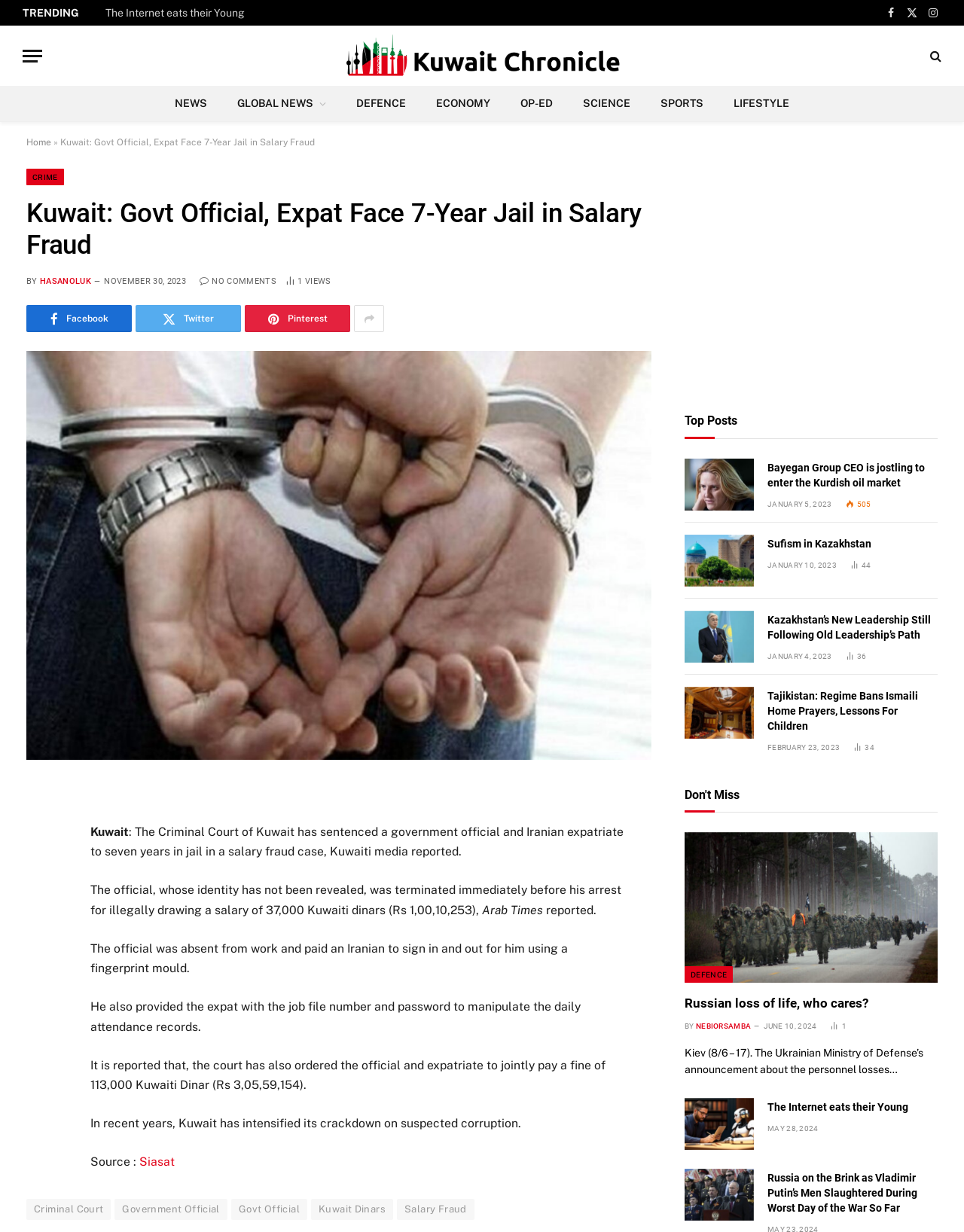What is the fine imposed on the official and expatriate?
Provide a fully detailed and comprehensive answer to the question.

The answer can be found in the article content, specifically the sentence 'It is reported that, the court has also ordered the official and expatriate to jointly pay a fine of 113,000 Kuwaiti Dinar (Rs 3,05,59,154).' which states the fine imposed on the official and expatriate.